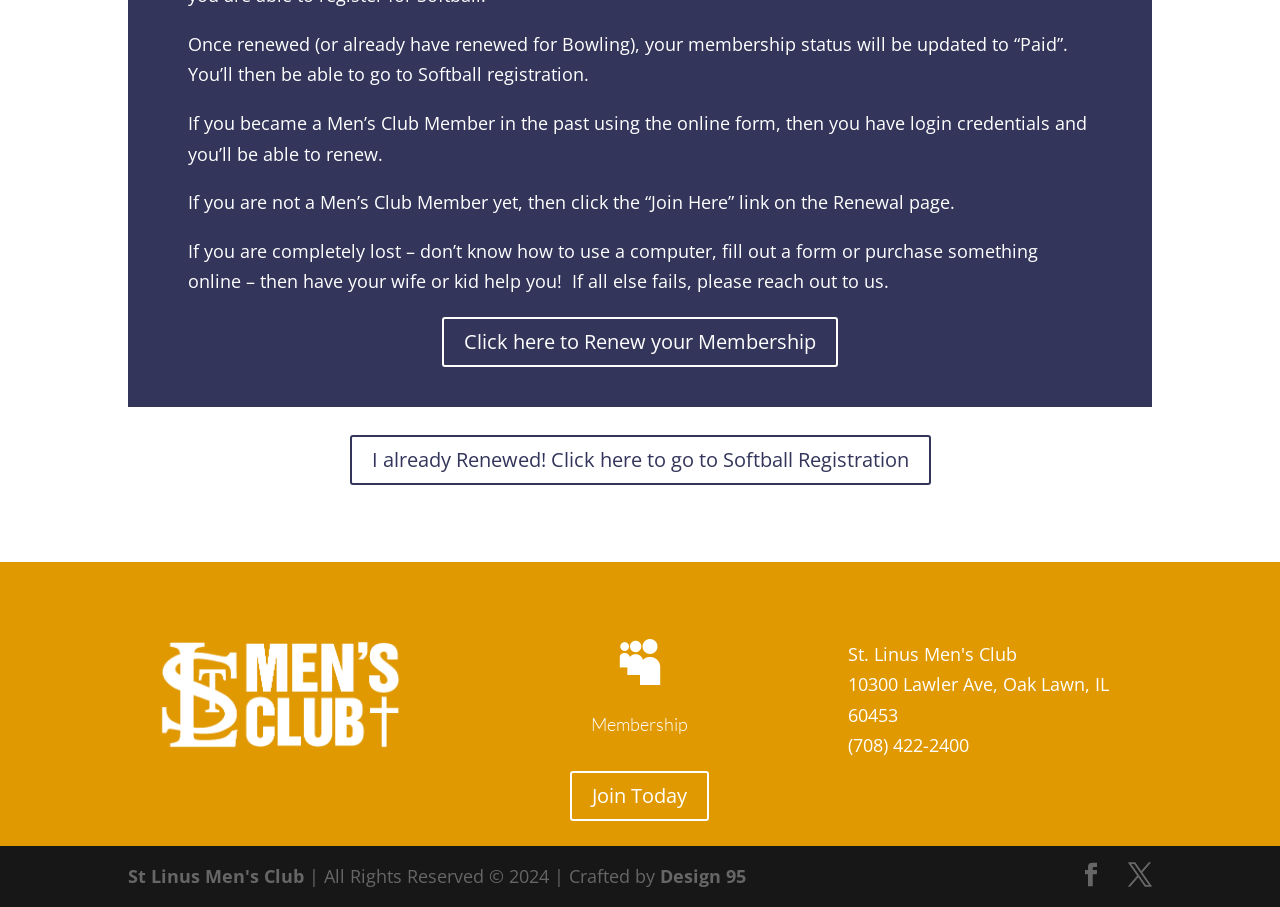Please specify the bounding box coordinates of the clickable region to carry out the following instruction: "Check contact information". The coordinates should be four float numbers between 0 and 1, in the format [left, top, right, bottom].

[0.663, 0.741, 0.867, 0.801]